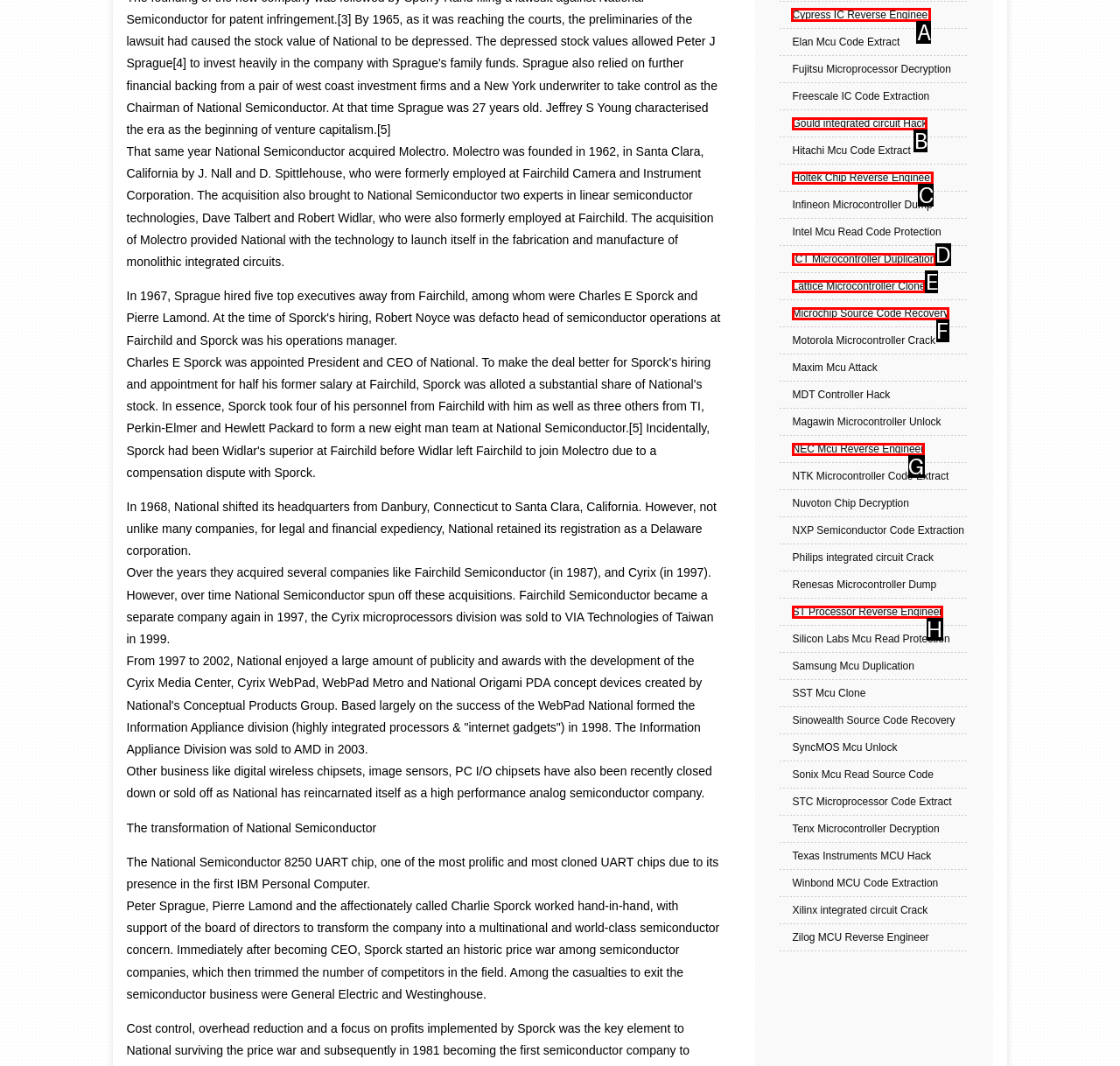Identify the letter of the option to click in order to click Cypress IC Reverse Engineer. Answer with the letter directly.

A